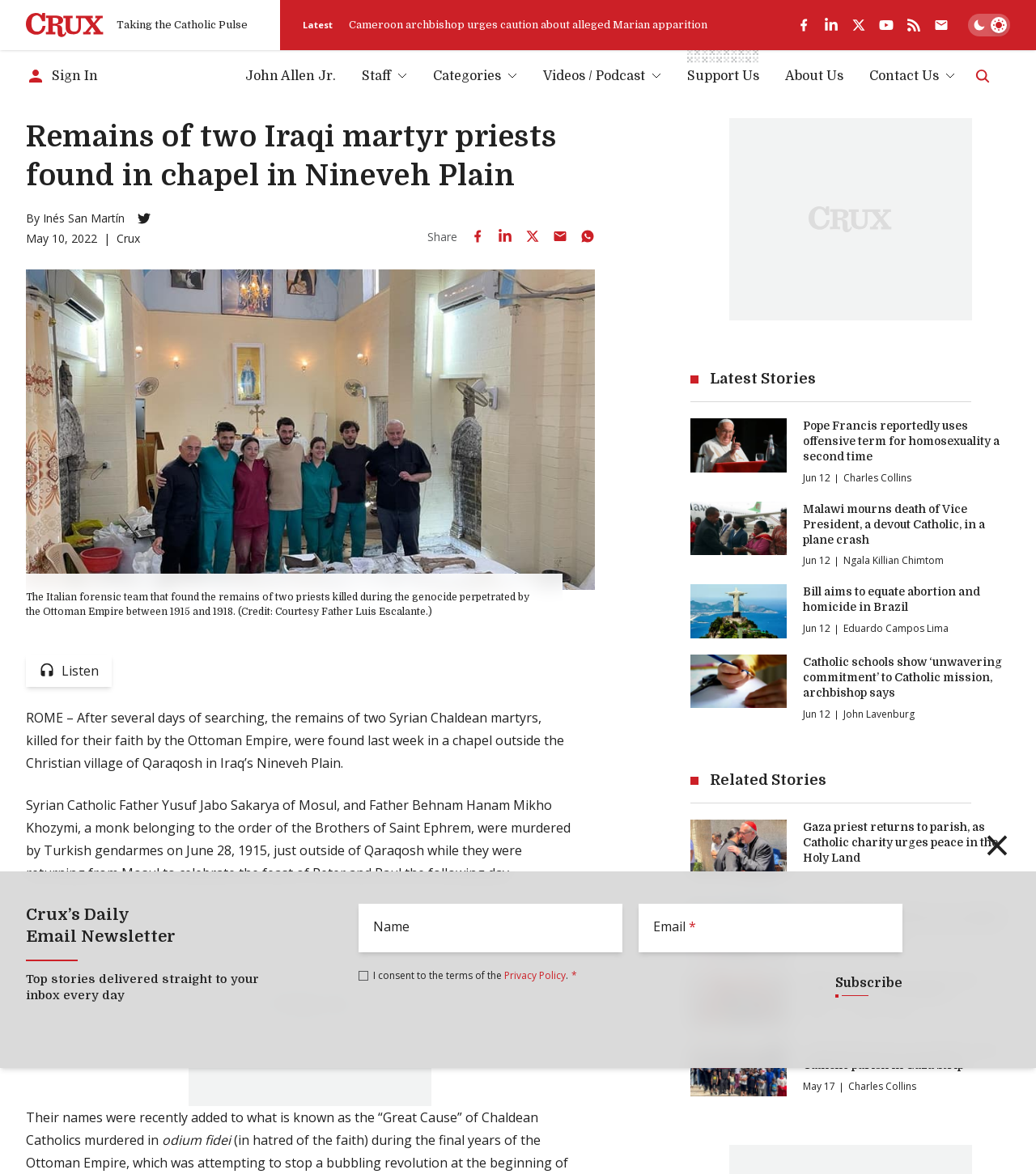Can you give a comprehensive explanation to the question given the content of the image?
What is the name of the author of the main article?

I found the answer by looking at the byline of the main article, which mentions the author's name as 'Inés San Martín'.